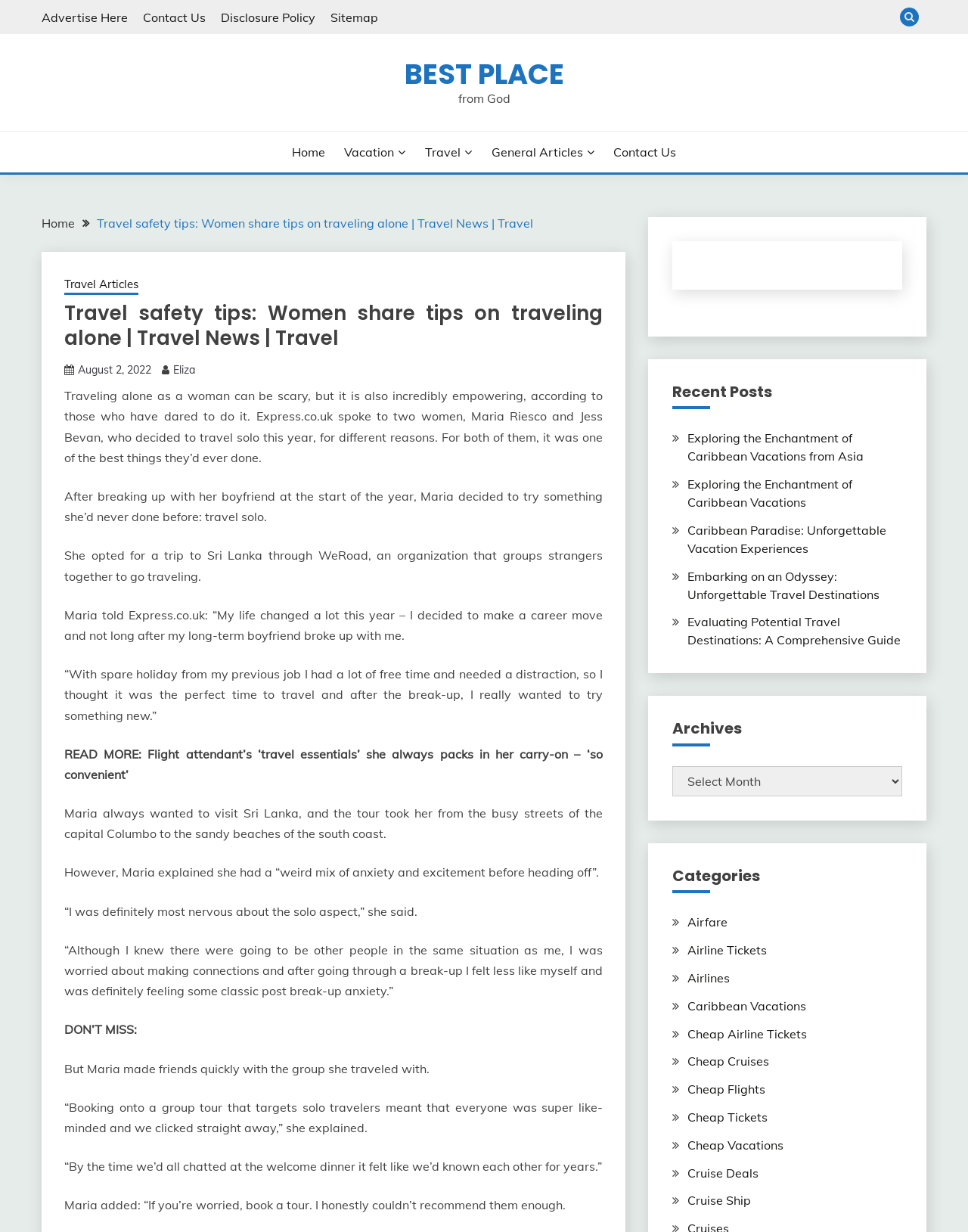Please find the bounding box coordinates of the section that needs to be clicked to achieve this instruction: "Click on 'Contact Us'".

[0.148, 0.008, 0.212, 0.02]